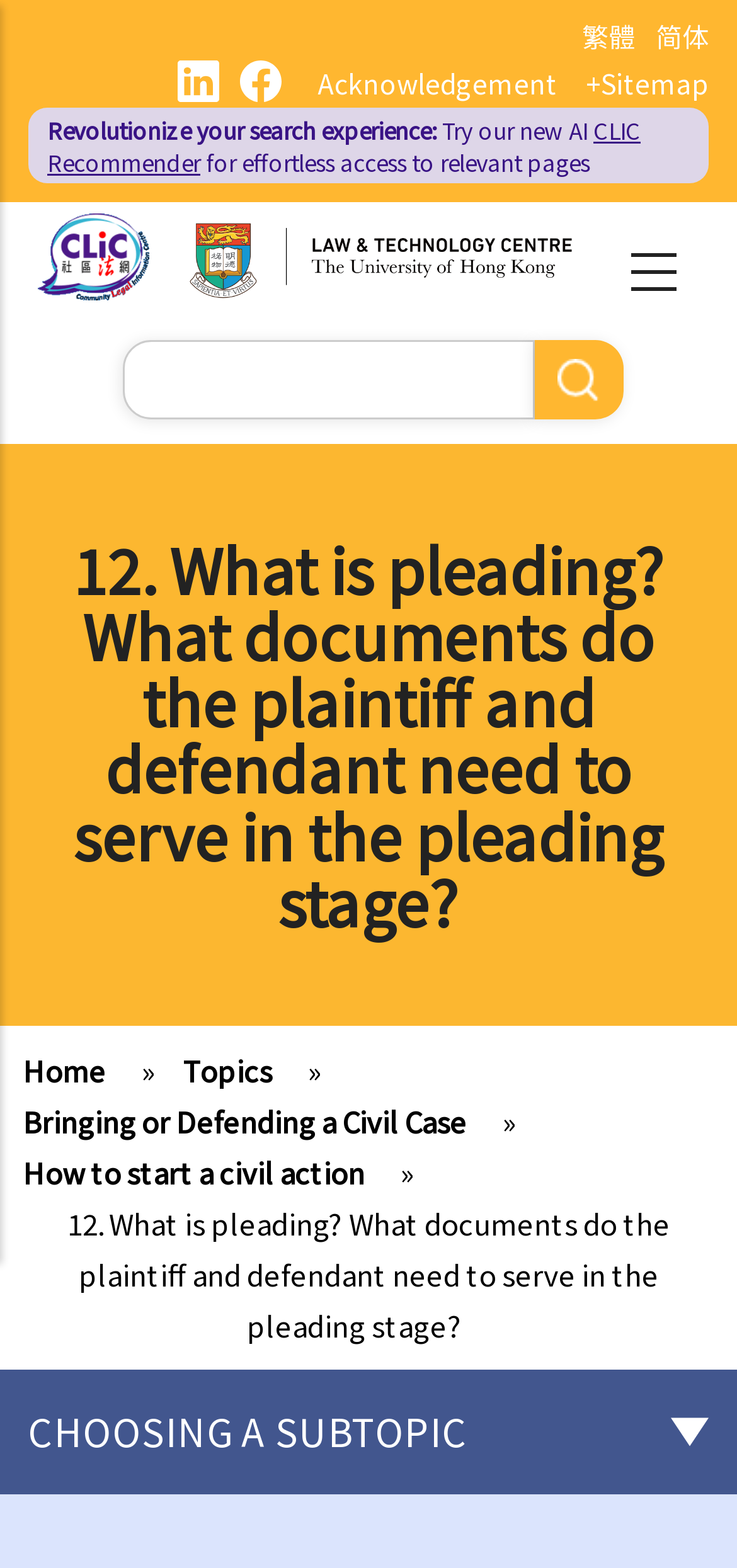Provide a comprehensive caption for the webpage.

This webpage is about the topic "What is pleading? What documents do the plaintiff and defendant need to serve in the pleading stage?" provided by the Community Legal Information Centre (CLIC). 

At the top left corner, there is a "Skip to main content" link. Next to it, there are two language options, "繁體" and "简体", for users to switch between traditional and simplified Chinese. 

Below these options, there is a layout table with several links and images. On the left side, there are three links with accompanying images, which seem to be related to the CLIC organization. On the right side, there are two links, "Acknowledgement" and "+Sitemap". 

Further down, there is a promotional link for the "AI CLIC Recommender" and a logo link with an image. Next to the logo, there is a link with an "hku" image, which might be related to the University of Hong Kong. 

A search bar is located in the middle of the page, with a "Search" button and a text input field. 

The main content of the page starts with a heading that repeats the title of the webpage. Below the heading, there is a breadcrumb navigation menu that shows the path from "Home" to the current topic. The navigation menu is followed by a subtopic selection section with a heading "CHOOSING A SUBTOPIC".